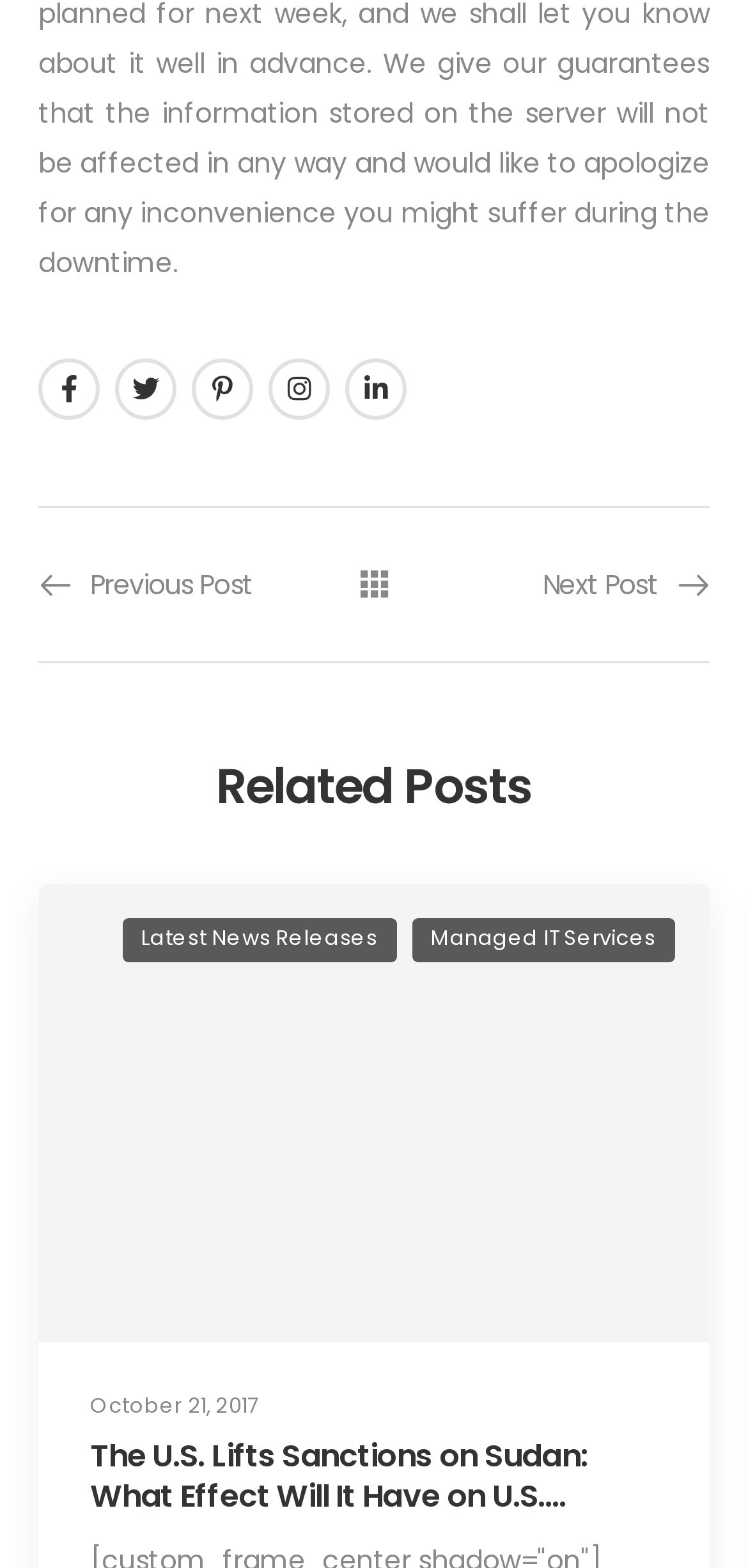How many related posts are displayed? From the image, respond with a single word or brief phrase.

One